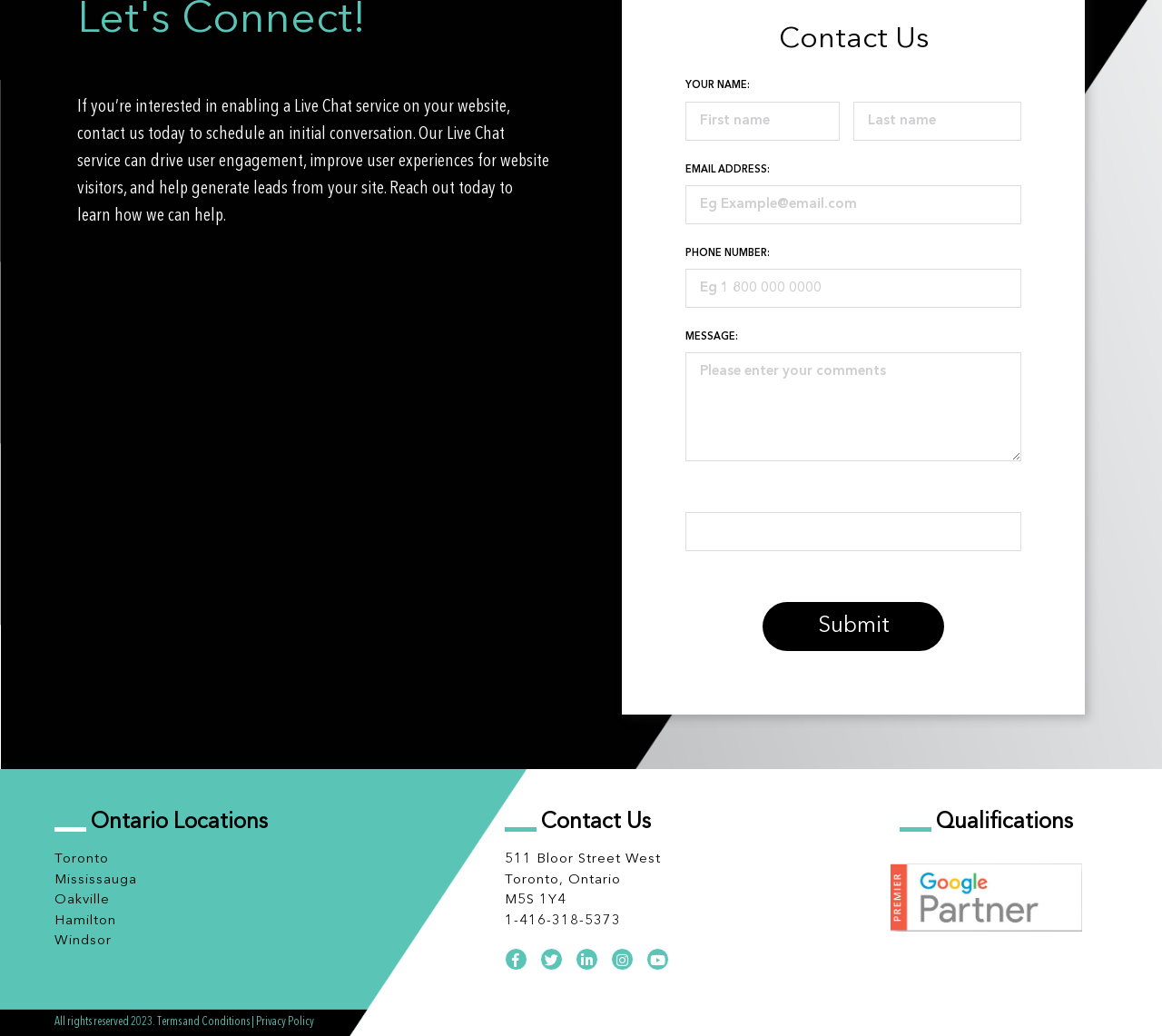Provide the bounding box coordinates of the UI element this sentence describes: "parent_node: Qualiﬁcations".

[0.766, 0.864, 0.931, 0.882]